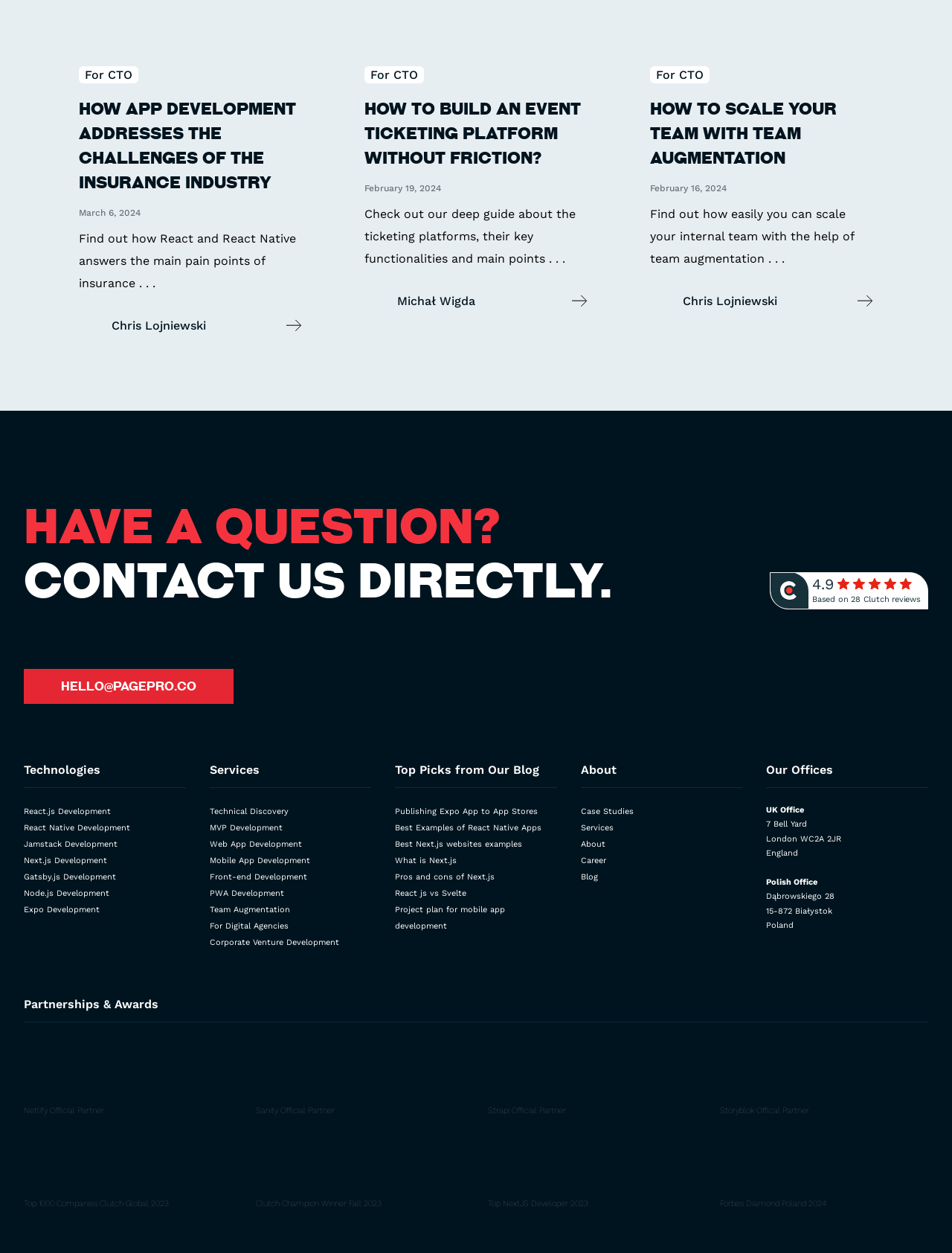Locate the bounding box coordinates of the element that should be clicked to execute the following instruction: "Learn more about React.js Development".

[0.025, 0.644, 0.116, 0.651]